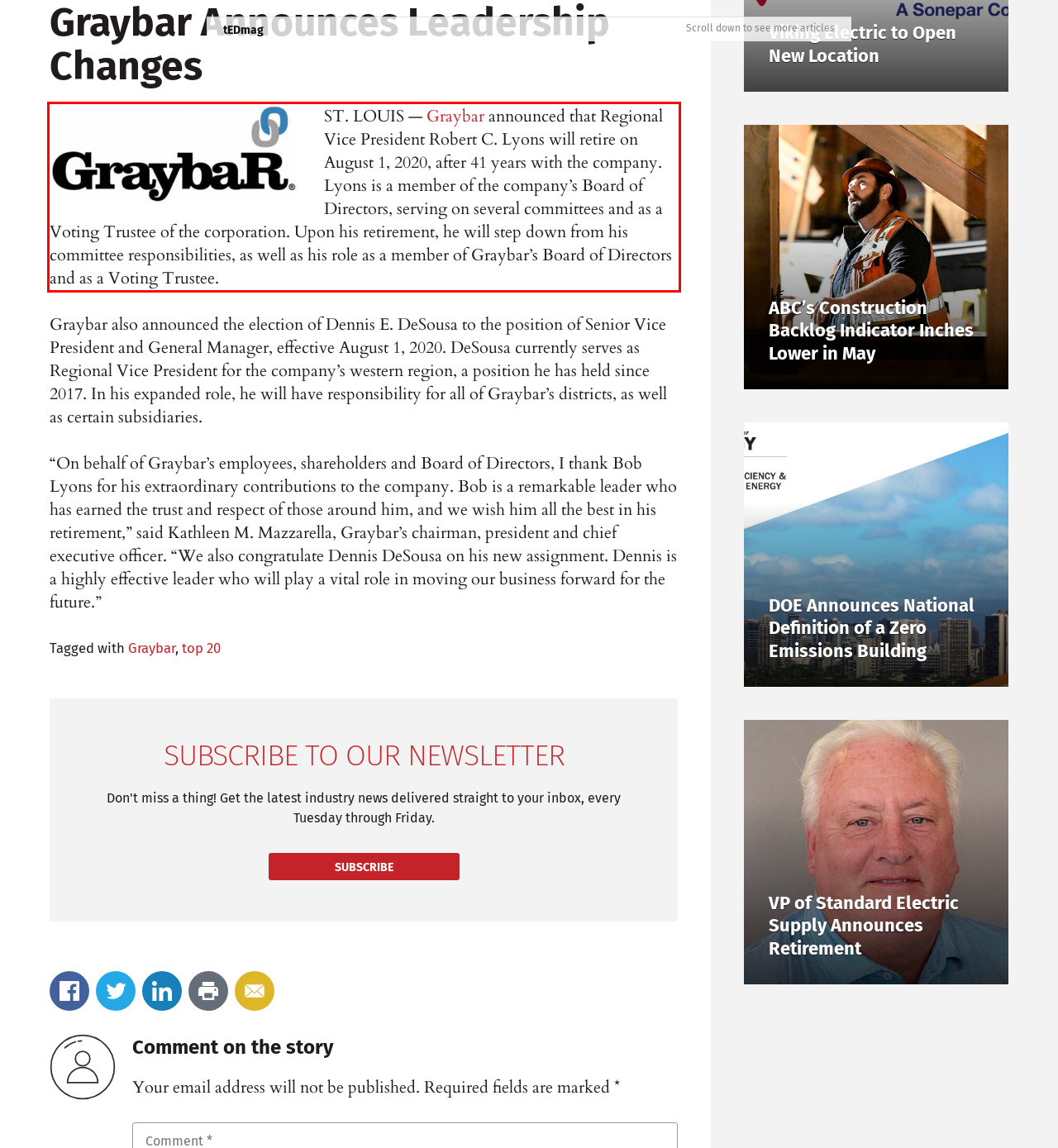You have a screenshot of a webpage with a red bounding box. Use OCR to generate the text contained within this red rectangle.

ST. LOUIS — Graybar announced that Regional Vice President Robert C. Lyons will retire on August 1, 2020, after 41 years with the company. Lyons is a member of the company’s Board of Directors, serving on several committees and as a Voting Trustee of the corporation. Upon his retirement, he will step down from his committee responsibilities, as well as his role as a member of Graybar’s Board of Directors and as a Voting Trustee.